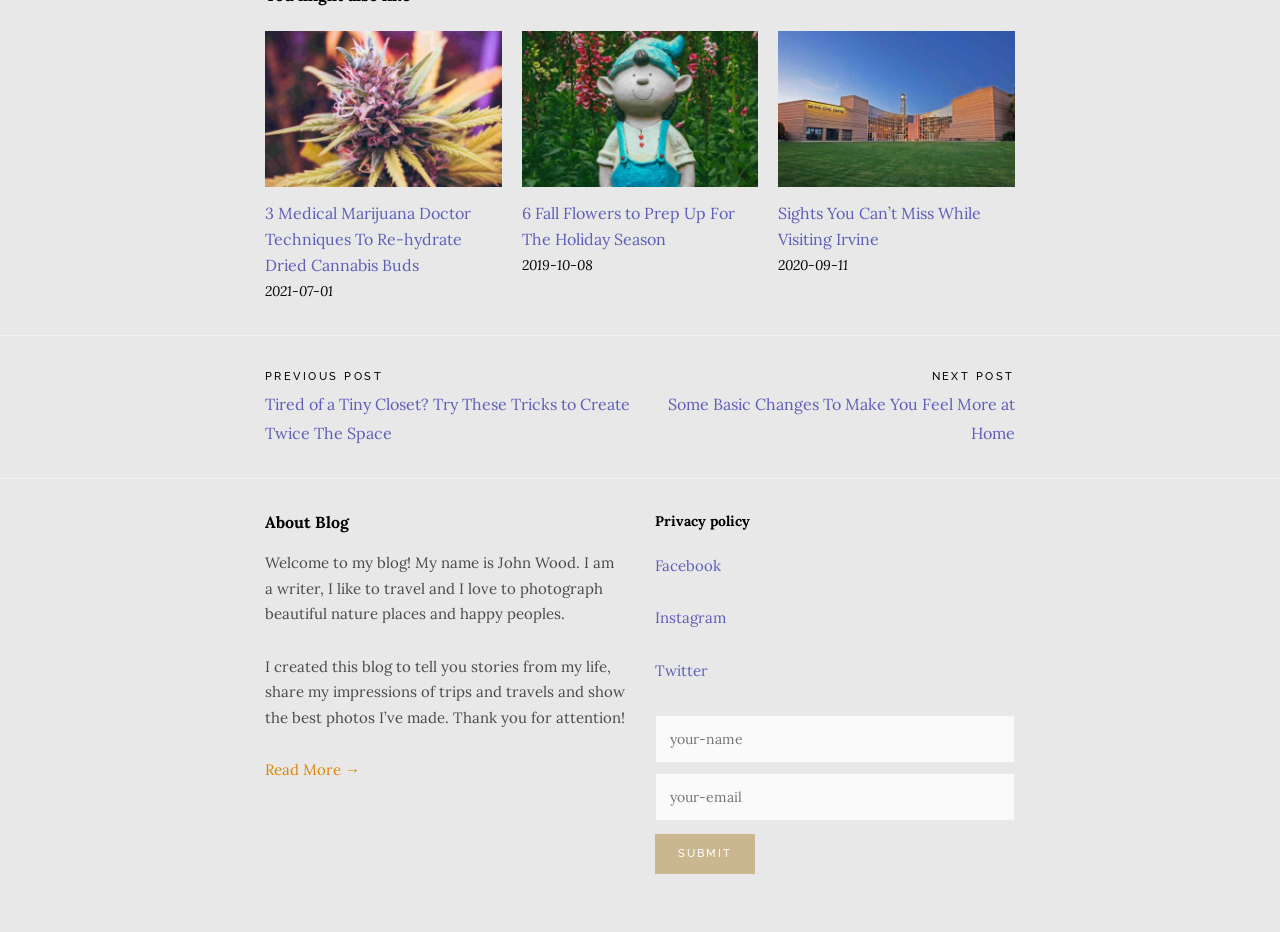What is the date of the second blog post?
Kindly give a detailed and elaborate answer to the question.

The date of the second blog post is obtained from the StaticText element with ID 757, which has the text '2019-10-08'.